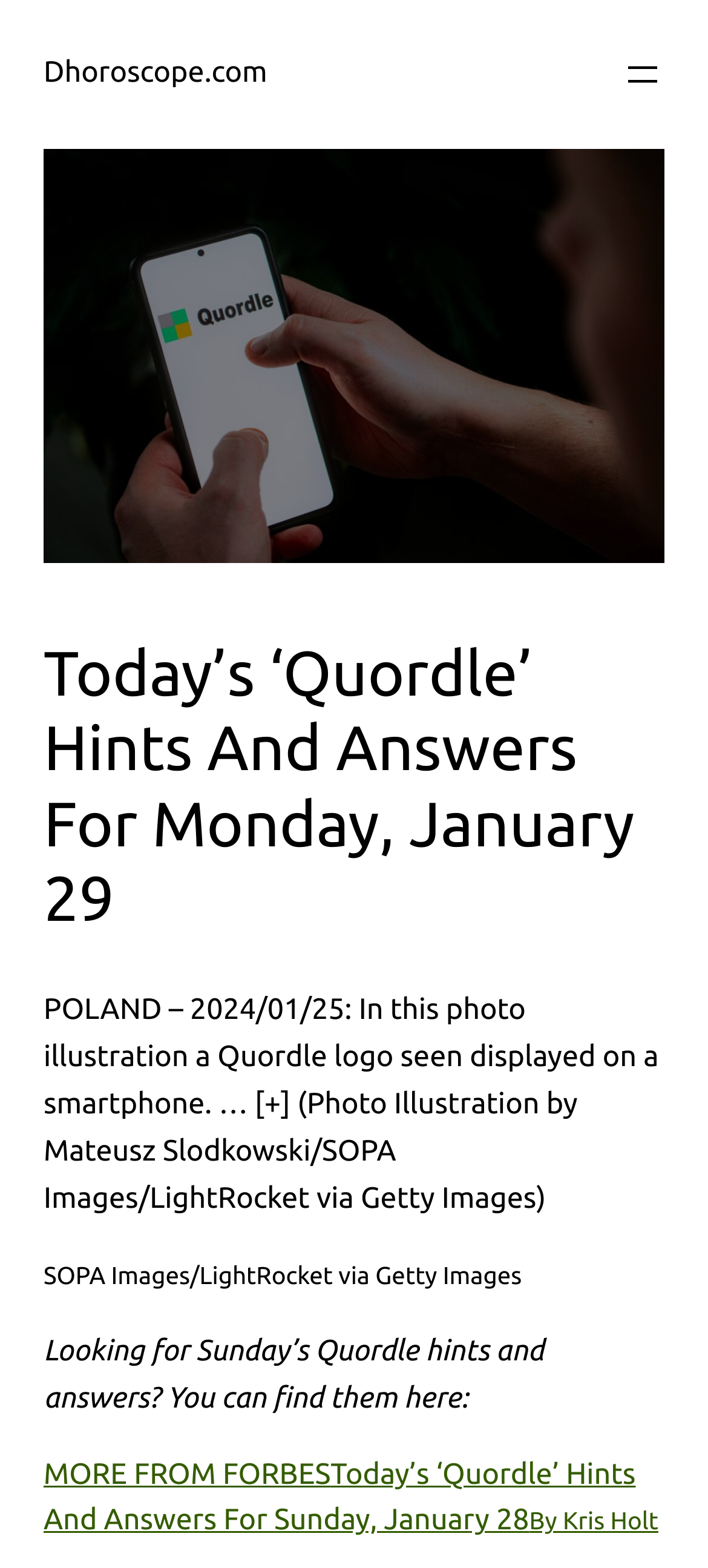Identify the bounding box for the UI element that is described as follows: "Dhoroscope.com".

[0.062, 0.036, 0.378, 0.057]